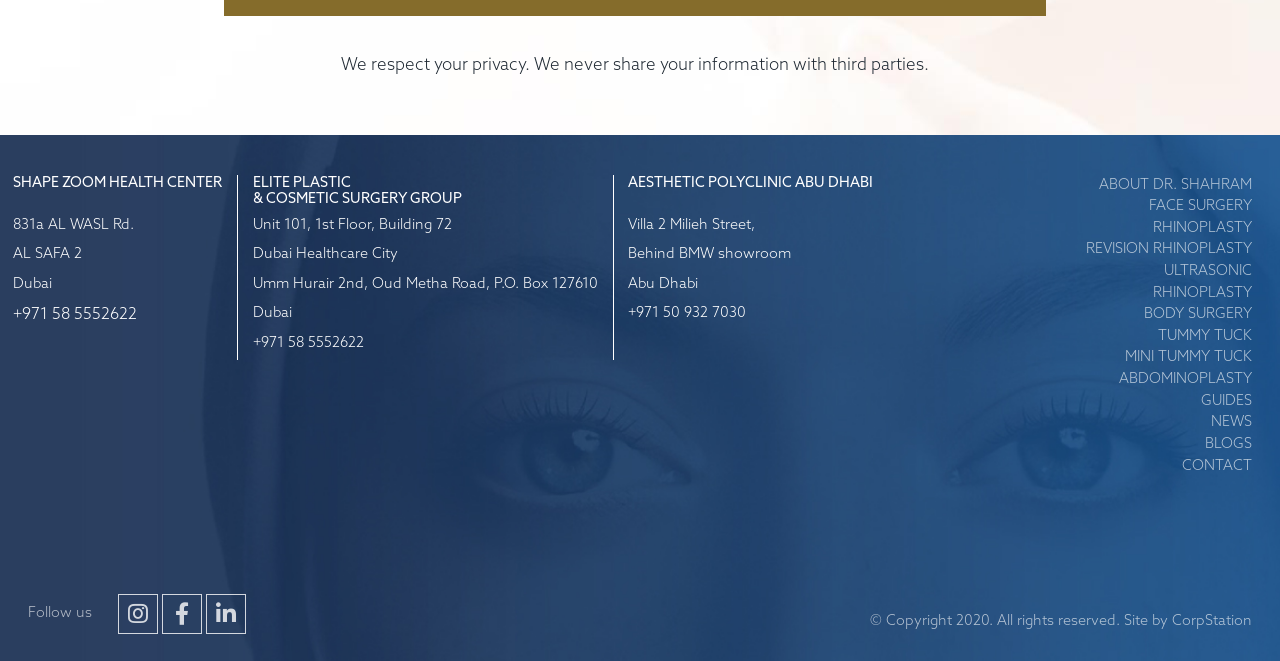Determine the bounding box coordinates for the element that should be clicked to follow this instruction: "Click the 'SUBMIT' link". The coordinates should be given as four float numbers between 0 and 1, in the format [left, top, right, bottom].

None